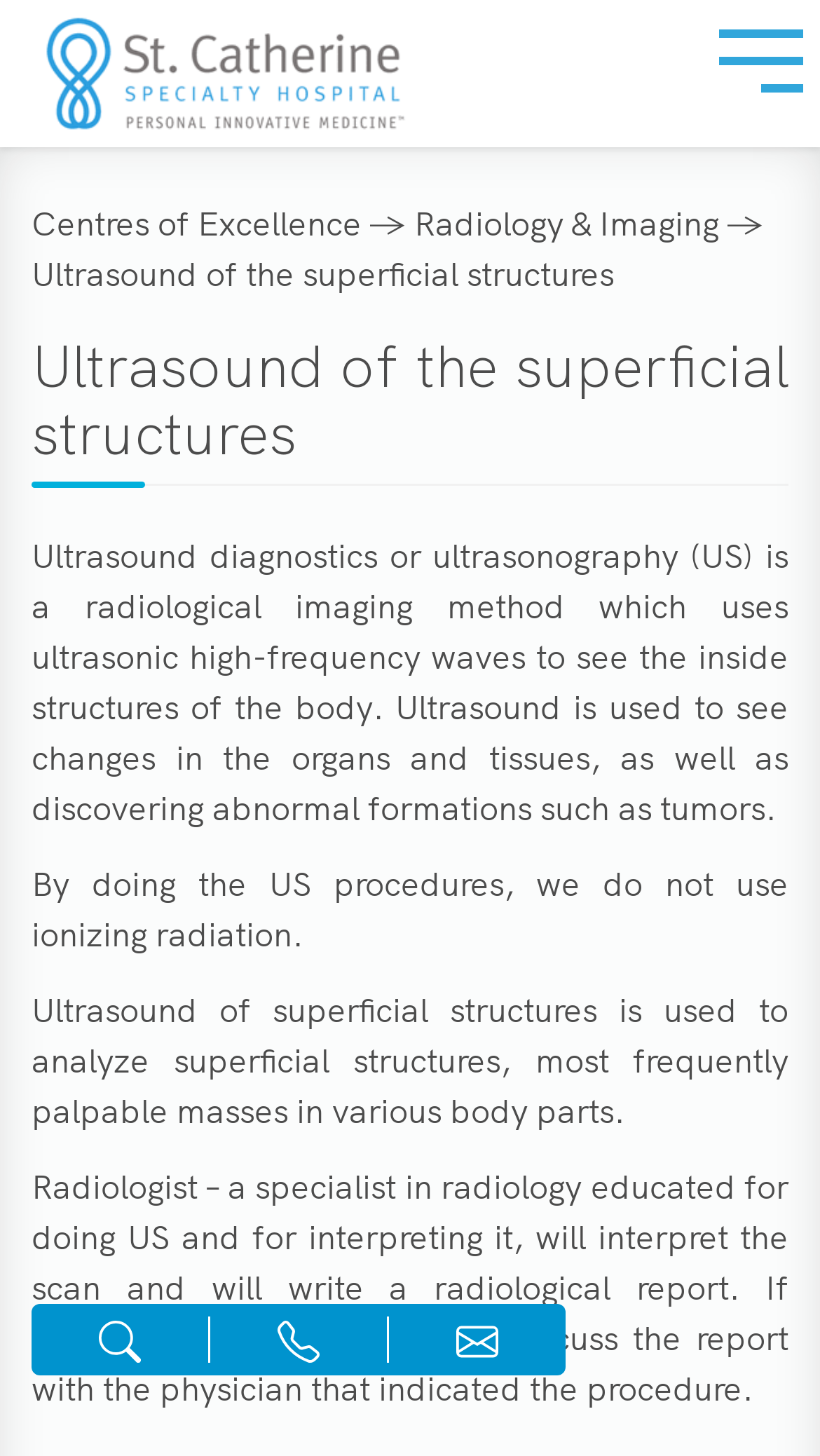Can you find and generate the webpage's heading?

Ultrasound of the superficial structures